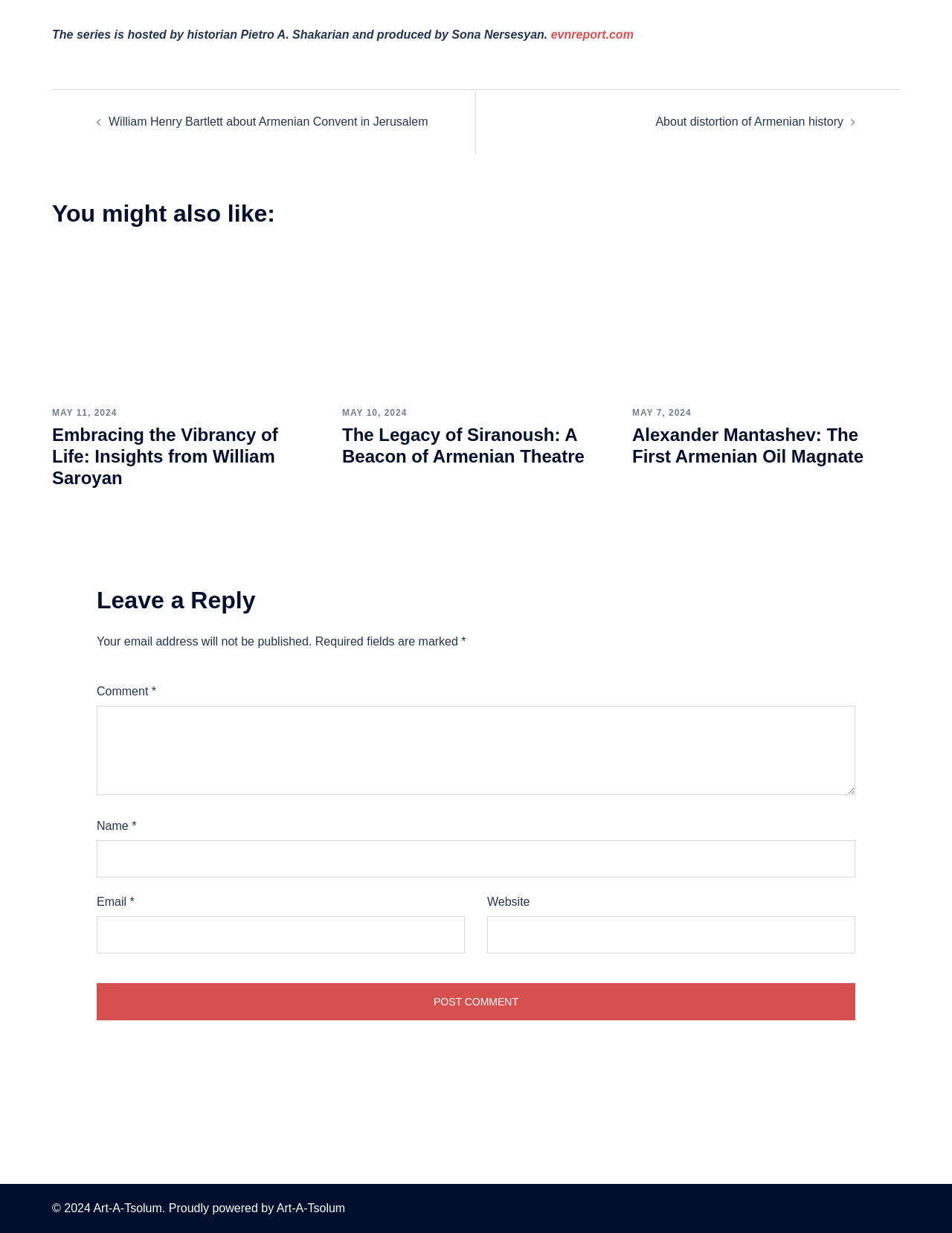Please specify the bounding box coordinates of the clickable section necessary to execute the following command: "Leave a comment".

[0.102, 0.534, 0.159, 0.544]